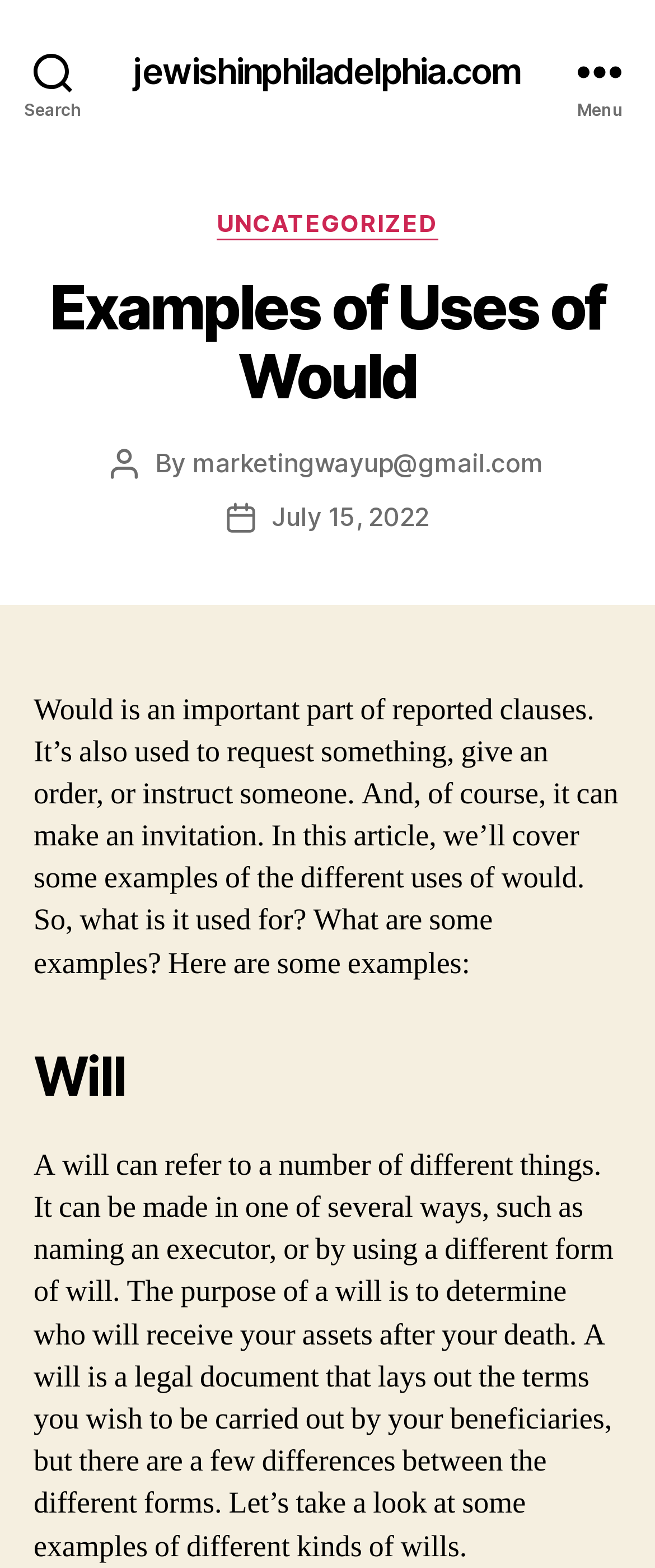What is 'would' used for?
Please look at the screenshot and answer in one word or a short phrase.

Requesting, giving orders, instructing, and making invitations